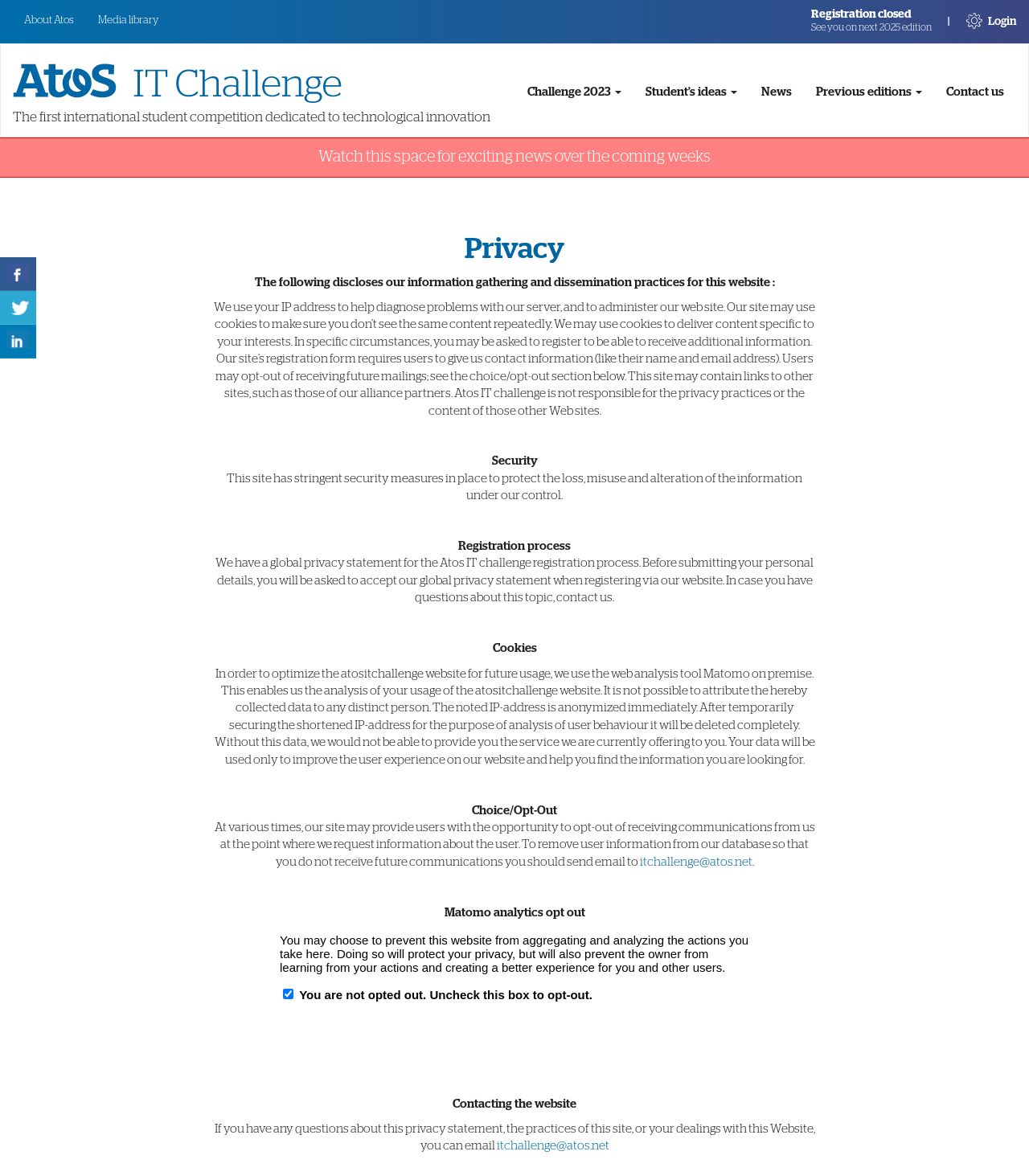Determine the bounding box coordinates of the clickable element to complete this instruction: "Click on Challenge 2023". Provide the coordinates in the format of four float numbers between 0 and 1, [left, top, right, bottom].

[0.501, 0.038, 0.616, 0.116]